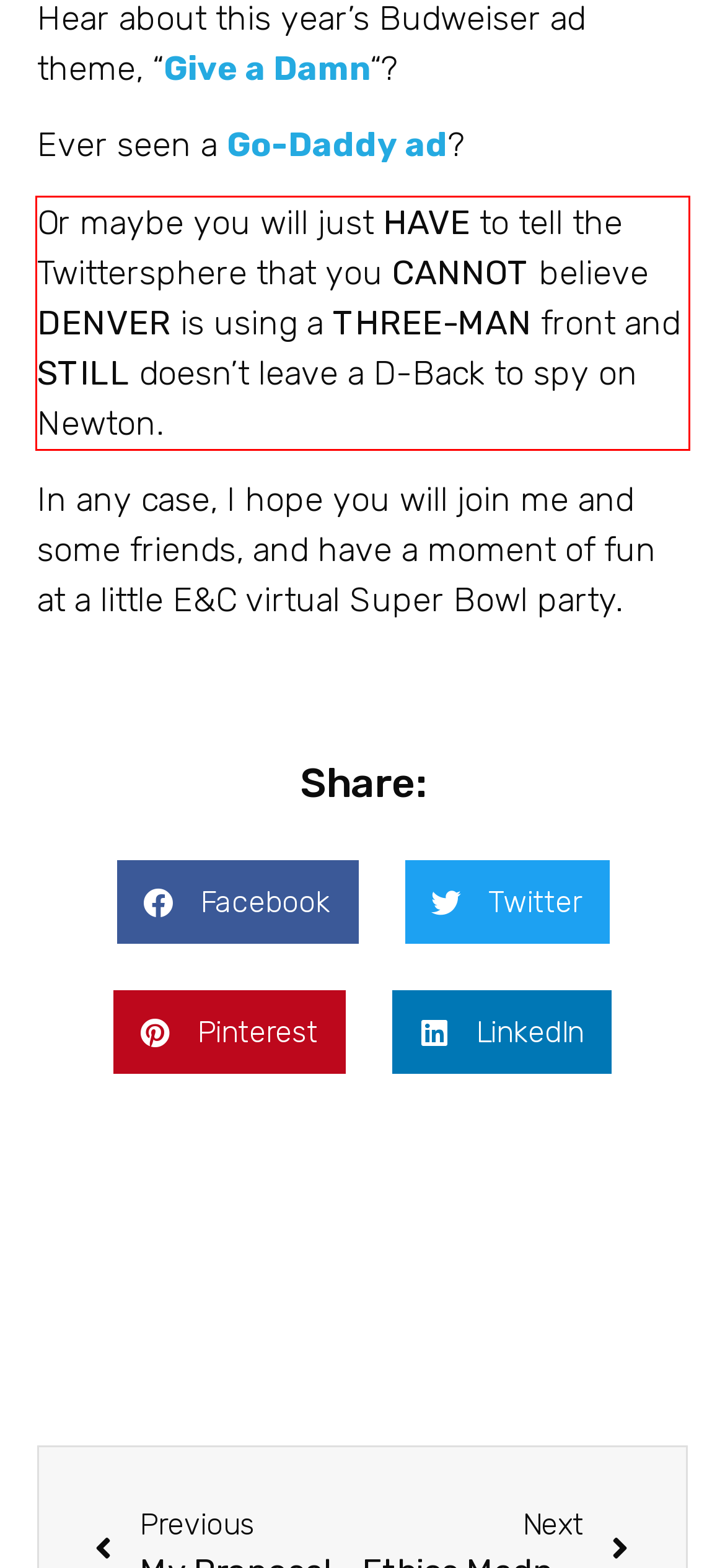Please examine the webpage screenshot and extract the text within the red bounding box using OCR.

Or maybe you will just HAVE to tell the Twittersphere that you CANNOT believe DENVER is using a THREE-MAN front and STILL doesn’t leave a D-Back to spy on Newton.